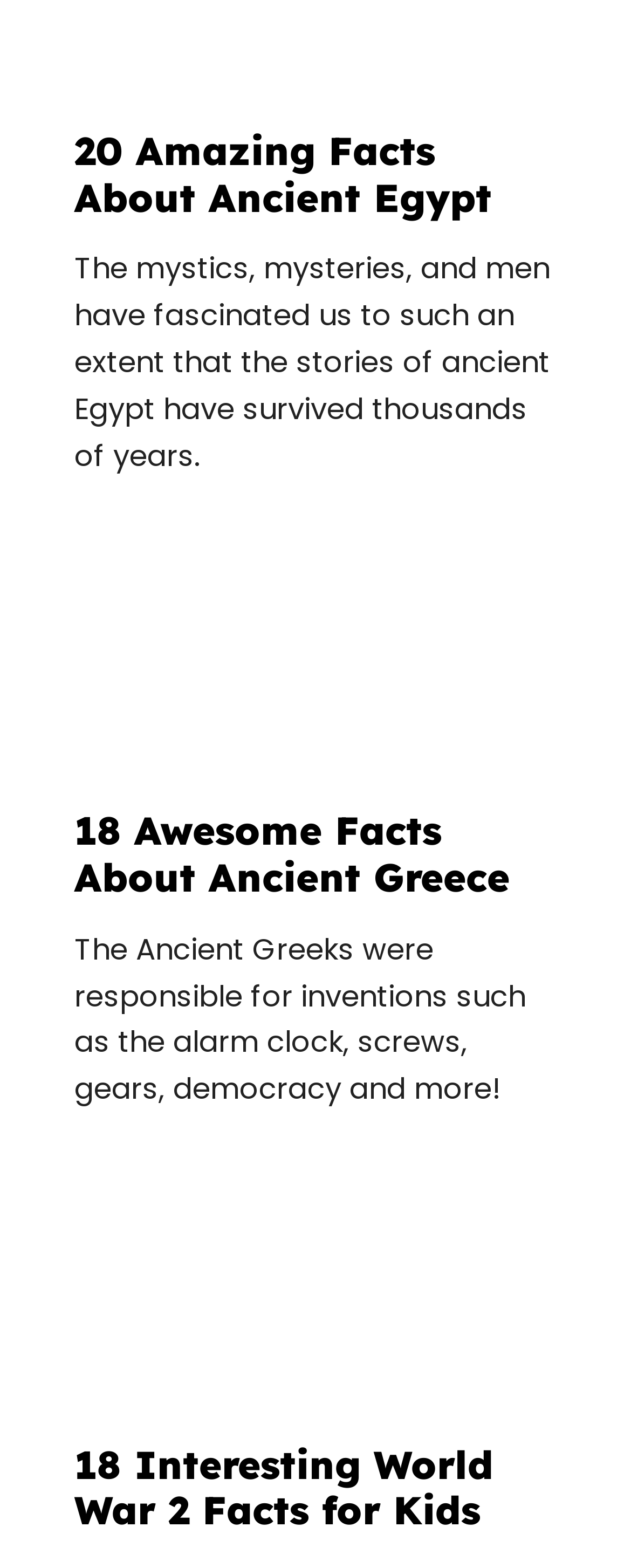How many articles are on this webpage?
Please provide a single word or phrase as your answer based on the image.

3